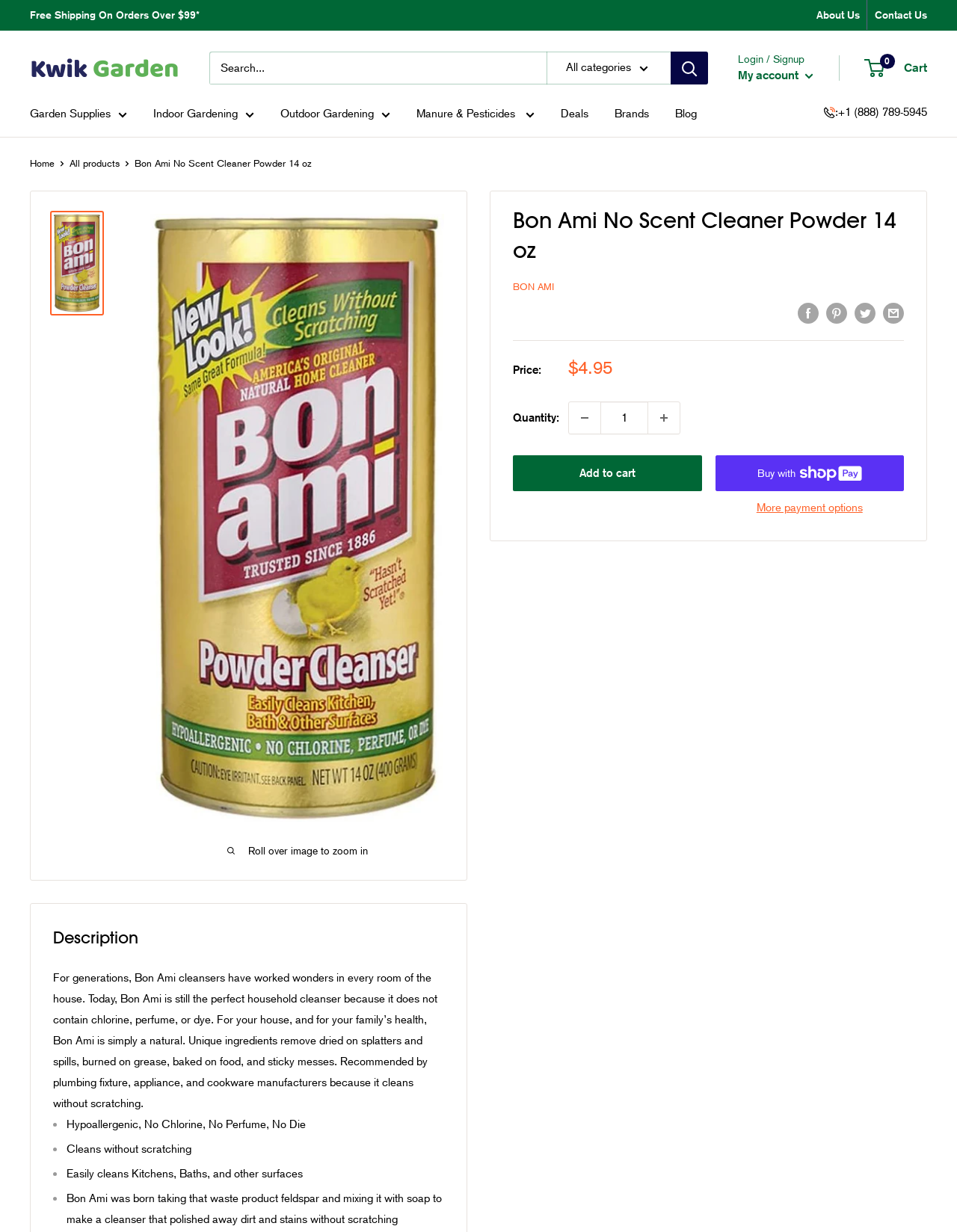Offer an extensive depiction of the webpage and its key elements.

The webpage is about a product called Bon Ami No Scent Cleaner Powder 14 oz. At the top of the page, there is a navigation menu with links to "About Us", "Contact Us", and "Kwik Garden", as well as a search bar and a login/signup button. Below the navigation menu, there is a breadcrumb navigation showing the current page's location in the website's hierarchy.

The main content of the page is dedicated to the product, with a large image of the product on the left side and a description on the right side. The description includes the product's name, price, and a detailed text about its features and benefits. The text explains that Bon Ami is a natural and hypoallergenic cleanser that does not contain chlorine, perfume, or dye, and is recommended by manufacturers because it cleans without scratching.

Below the product description, there are buttons to add the product to the cart, buy now with ShopPay, and explore more payment options. There is also a section with additional information about the product, including its unique ingredients, hypoallergenic properties, and ease of use on various surfaces.

On the top-right corner of the page, there is a cart icon with a link to view the cart contents. On the bottom-right corner, there are social media links to share the product on Facebook, Pinterest, Twitter, and via email.